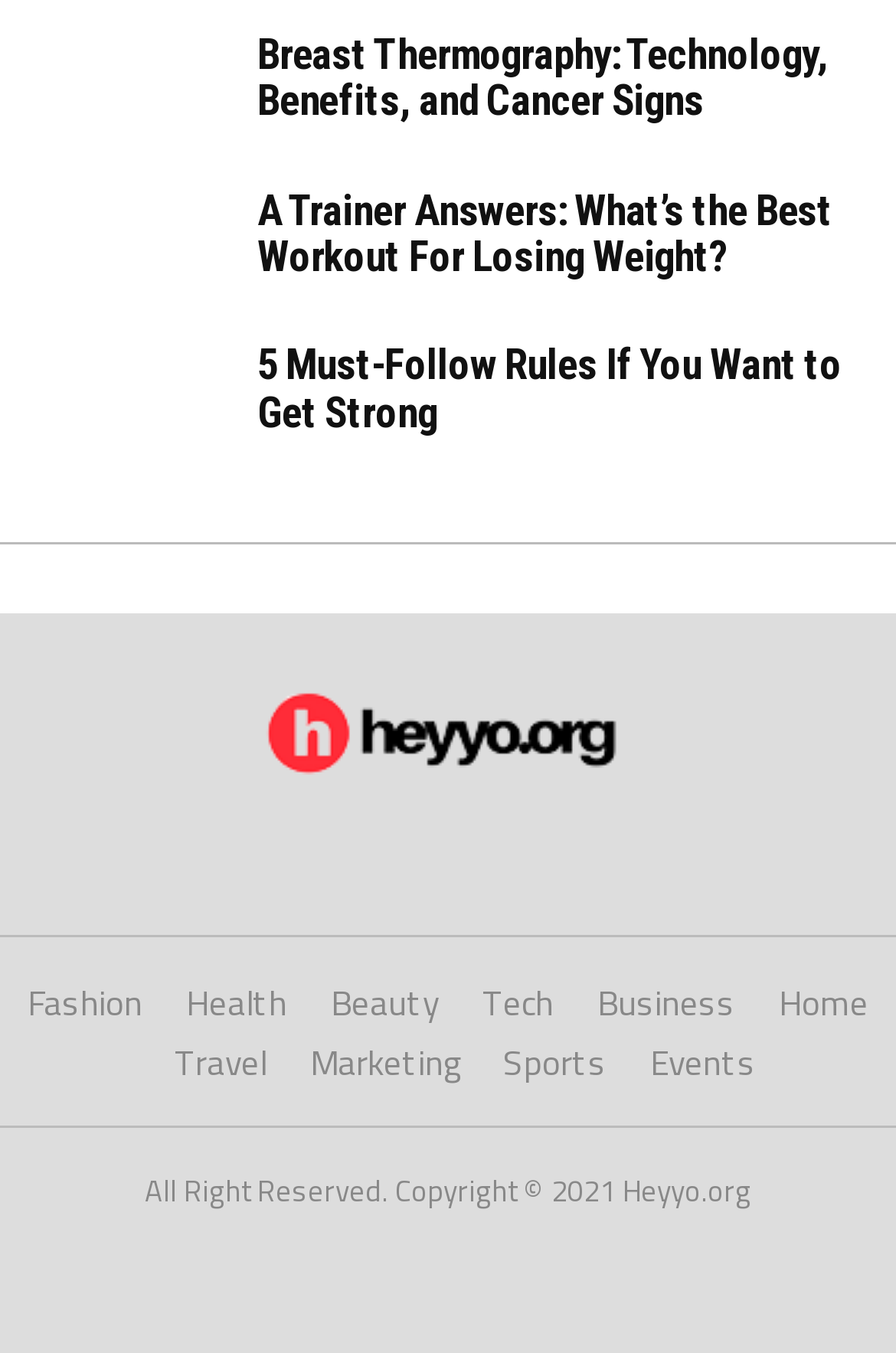Please locate the bounding box coordinates of the element that should be clicked to achieve the given instruction: "Explore the rules to get strong".

[0.287, 0.252, 0.94, 0.322]